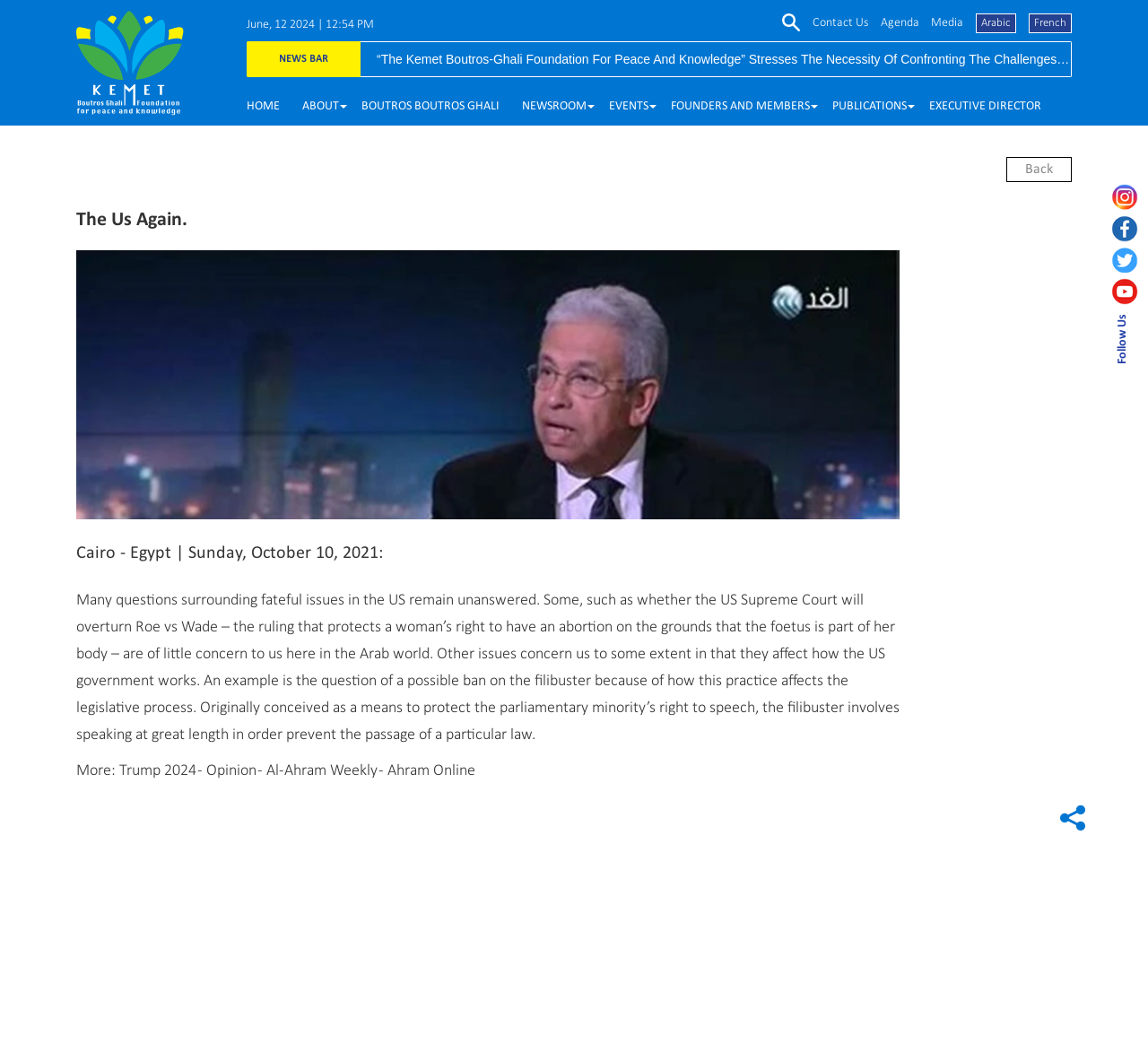Extract the primary heading text from the webpage.

The Us Again.